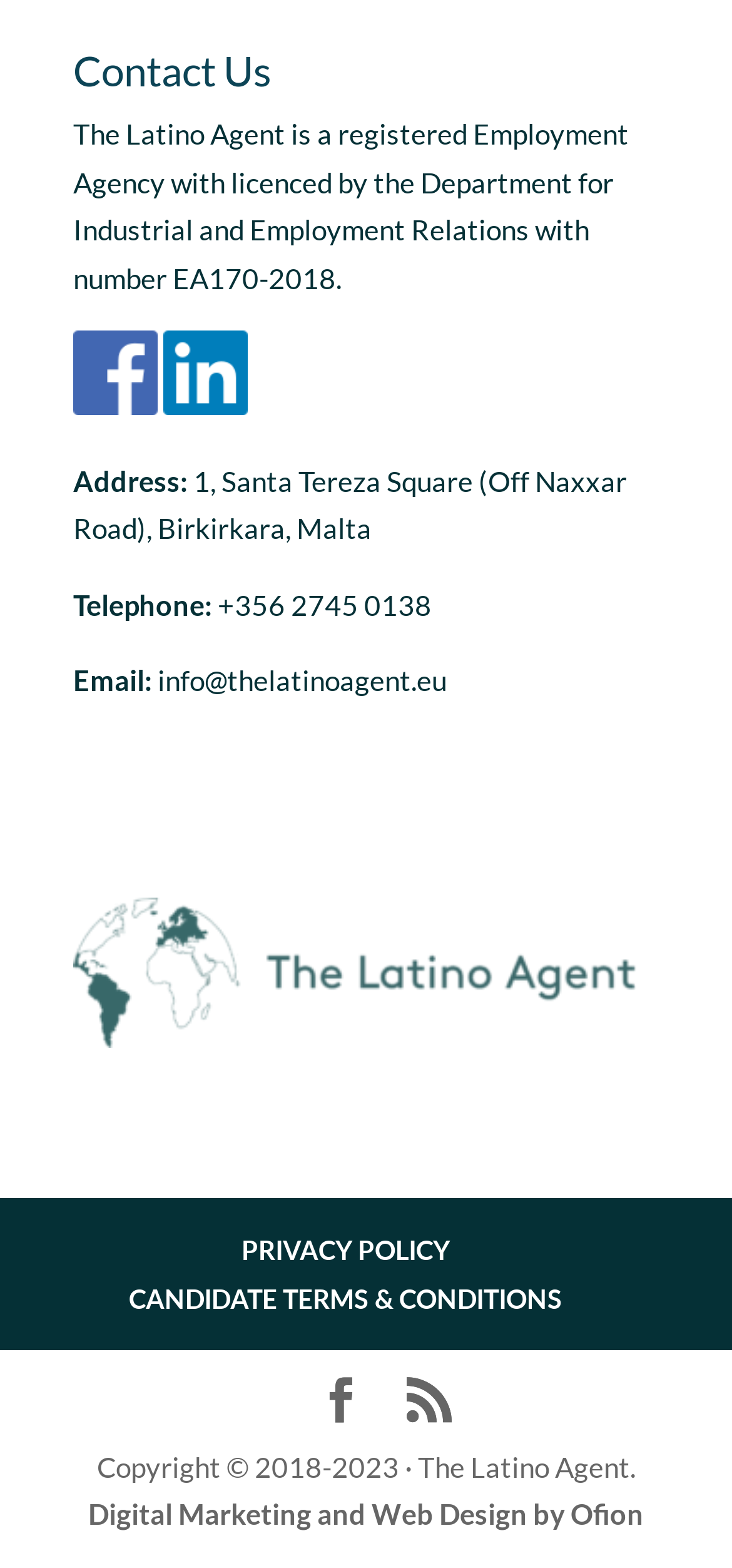Find the bounding box coordinates of the element I should click to carry out the following instruction: "Contact us through email".

[0.208, 0.423, 0.61, 0.445]